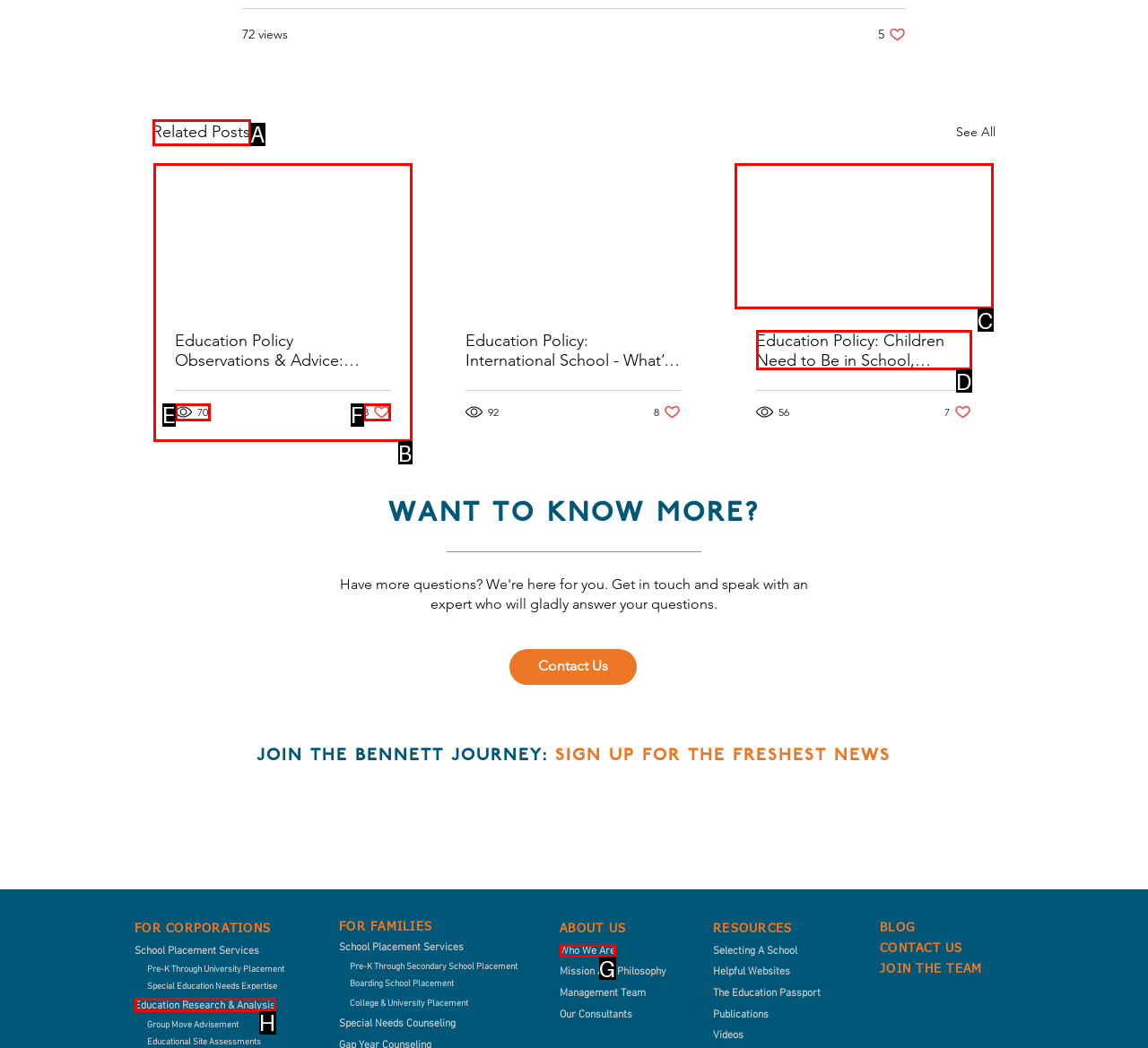Which UI element's letter should be clicked to achieve the task: View the 'Related Posts'
Provide the letter of the correct choice directly.

A